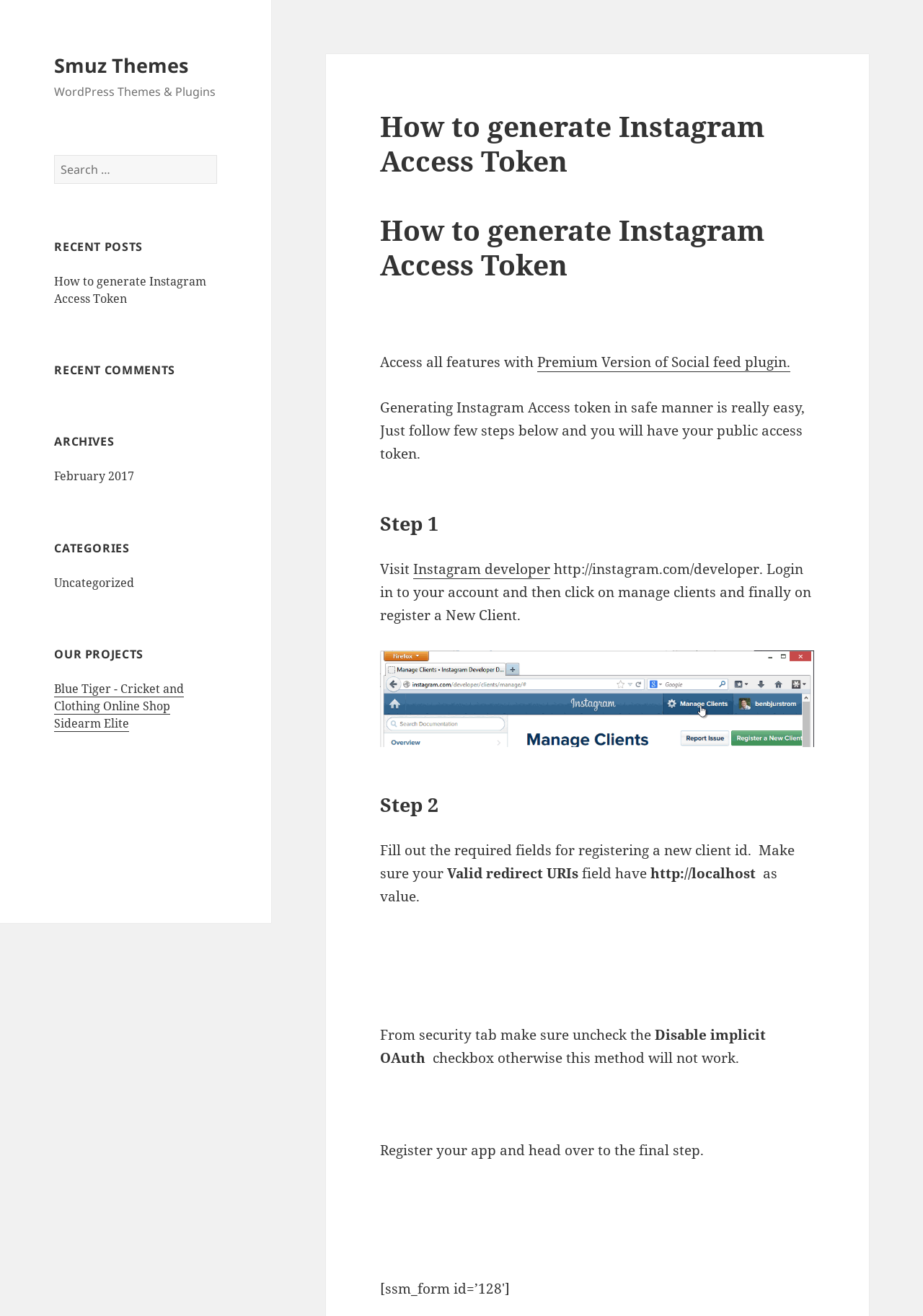What can be searched on this website? Examine the screenshot and reply using just one word or a brief phrase.

WordPress themes and plugins